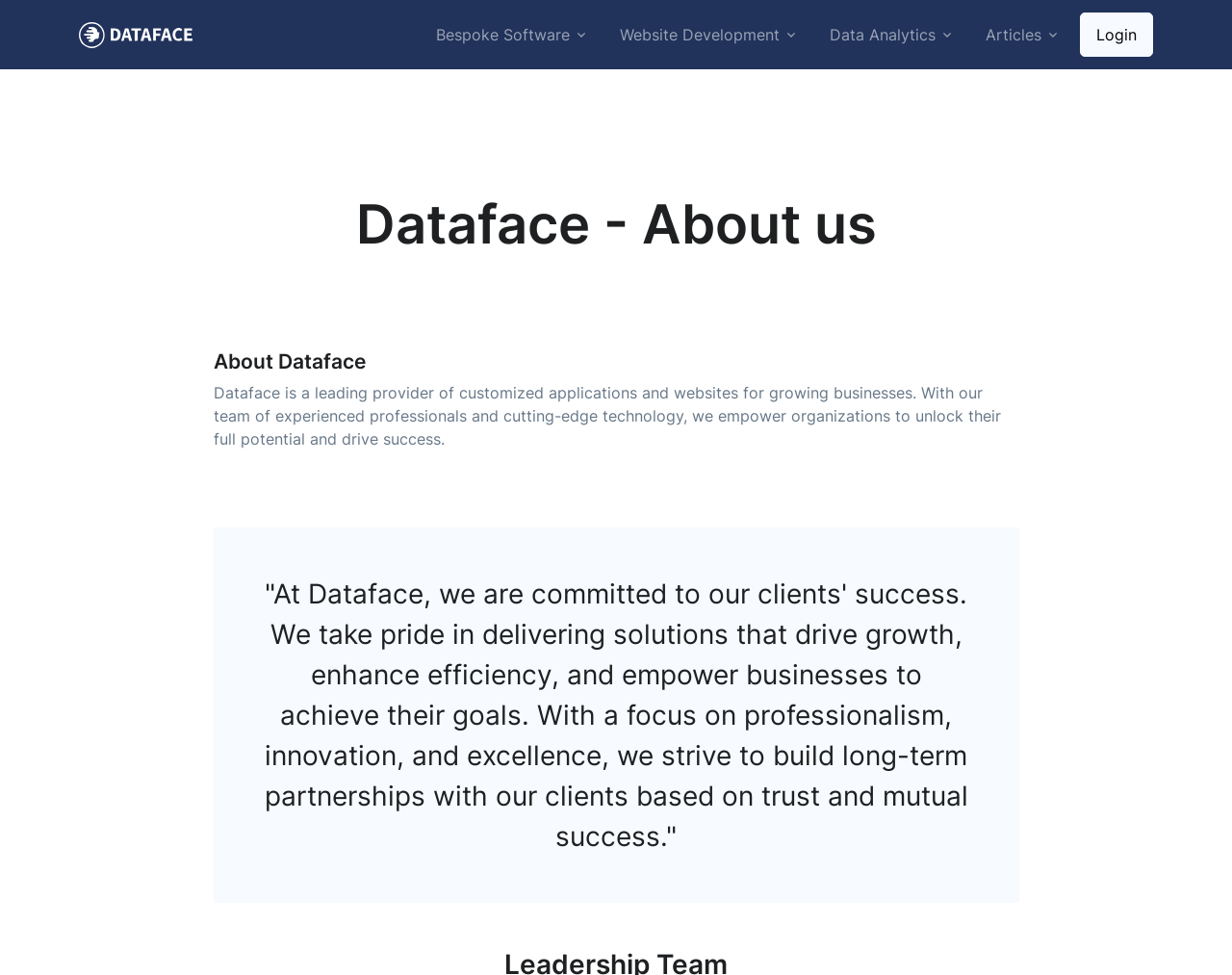Answer the question using only a single word or phrase: 
What is Dataface's approach?

Professionalism, innovation, excellence